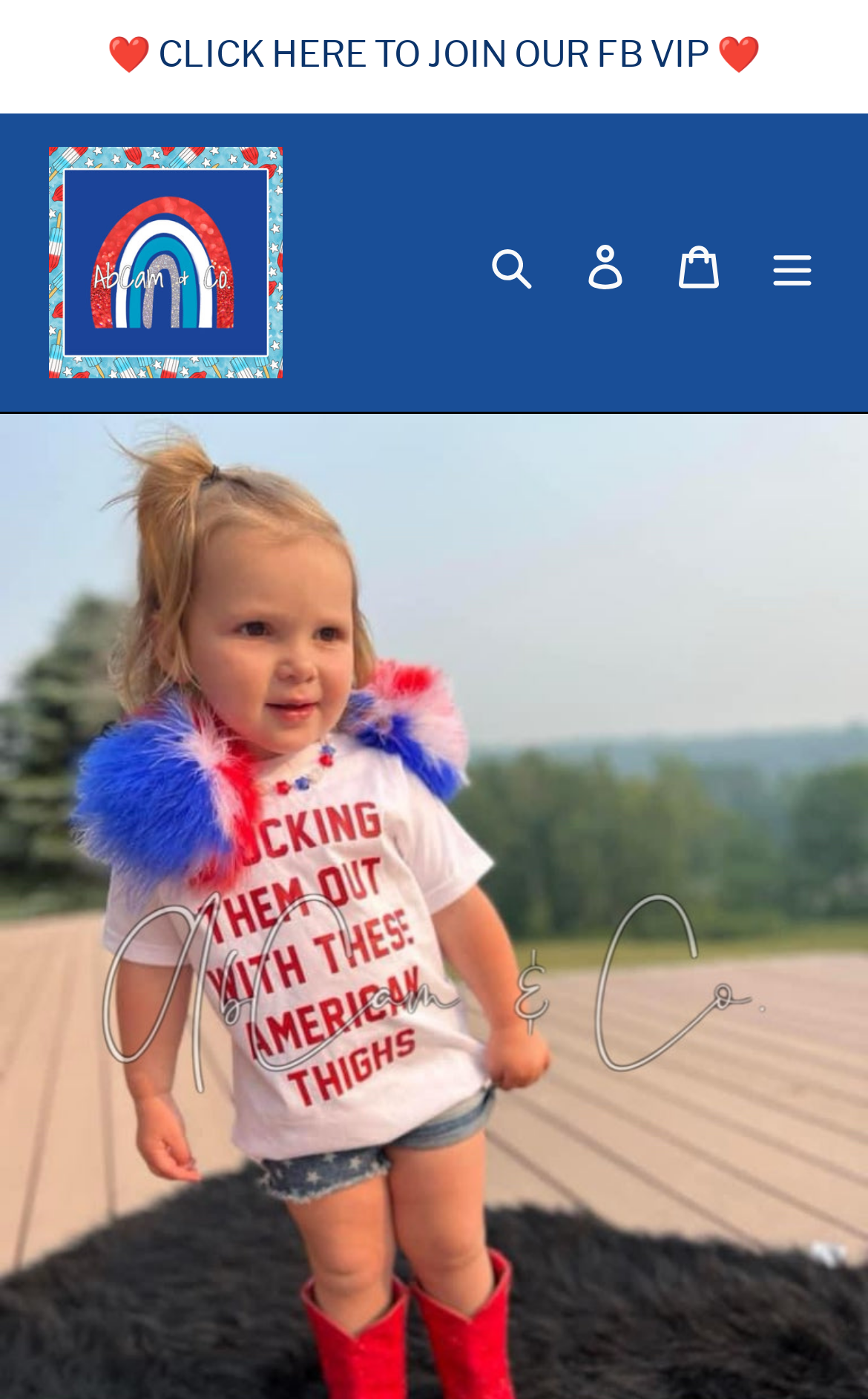Determine the bounding box coordinates of the UI element described below. Use the format (top-left x, top-left y, bottom-right x, bottom-right y) with floating point numbers between 0 and 1: Log in

[0.644, 0.148, 0.751, 0.227]